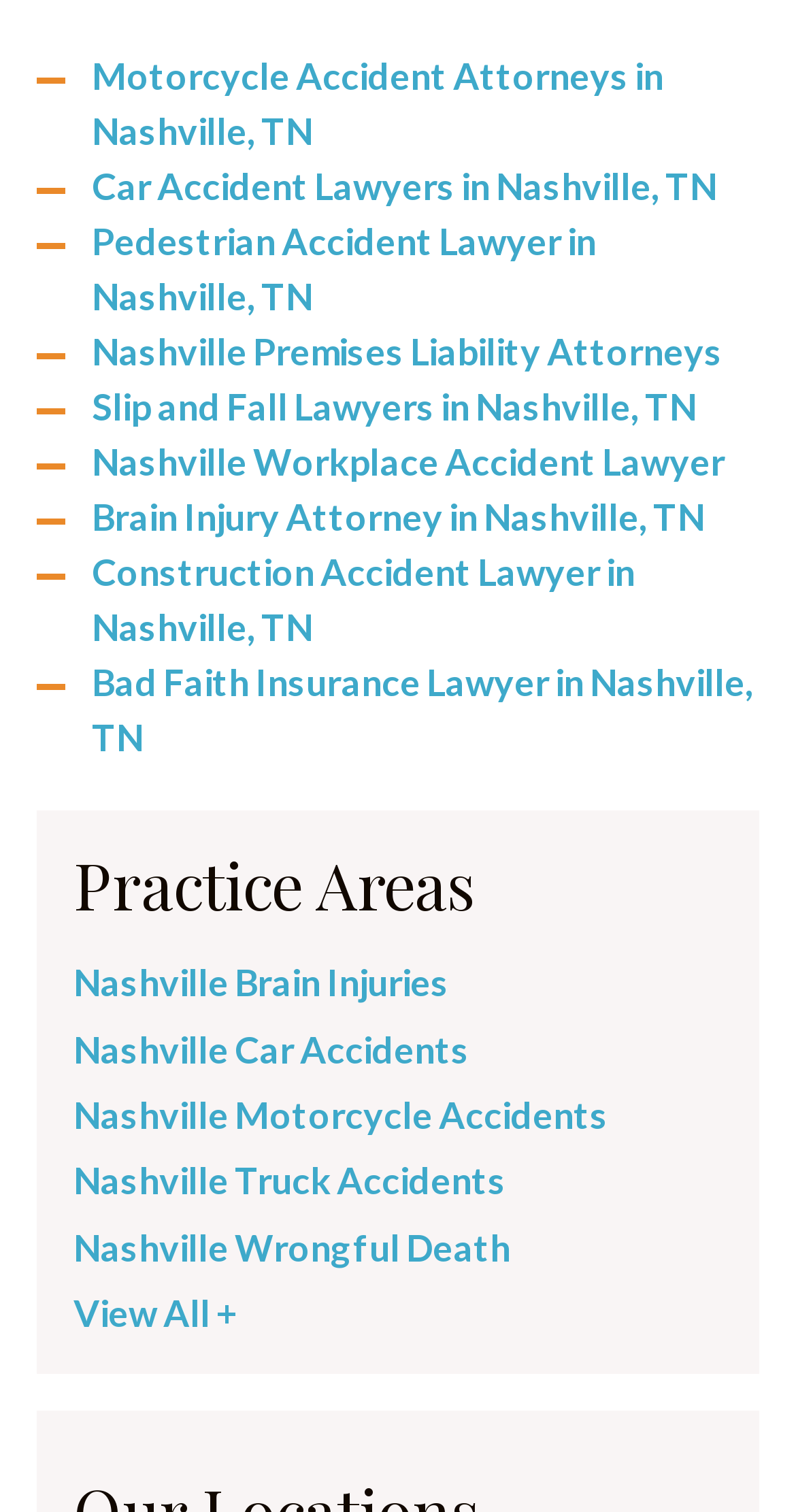For the given element description Nashville Workplace Accident Lawyer, determine the bounding box coordinates of the UI element. The coordinates should follow the format (top-left x, top-left y, bottom-right x, bottom-right y) and be within the range of 0 to 1.

[0.115, 0.29, 0.91, 0.324]